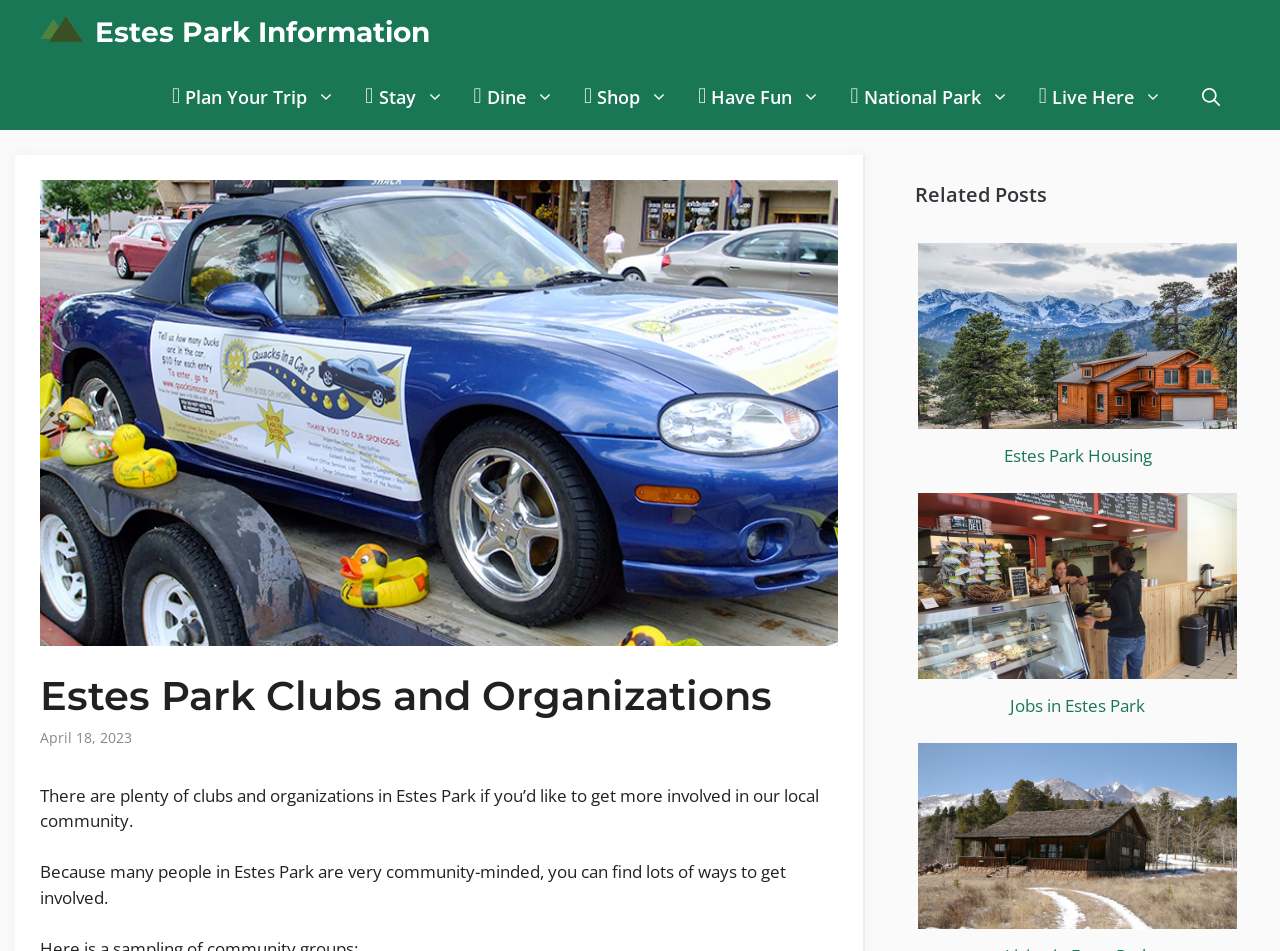Please provide a one-word or short phrase answer to the question:
How many images are in the 'Related Posts' section?

3